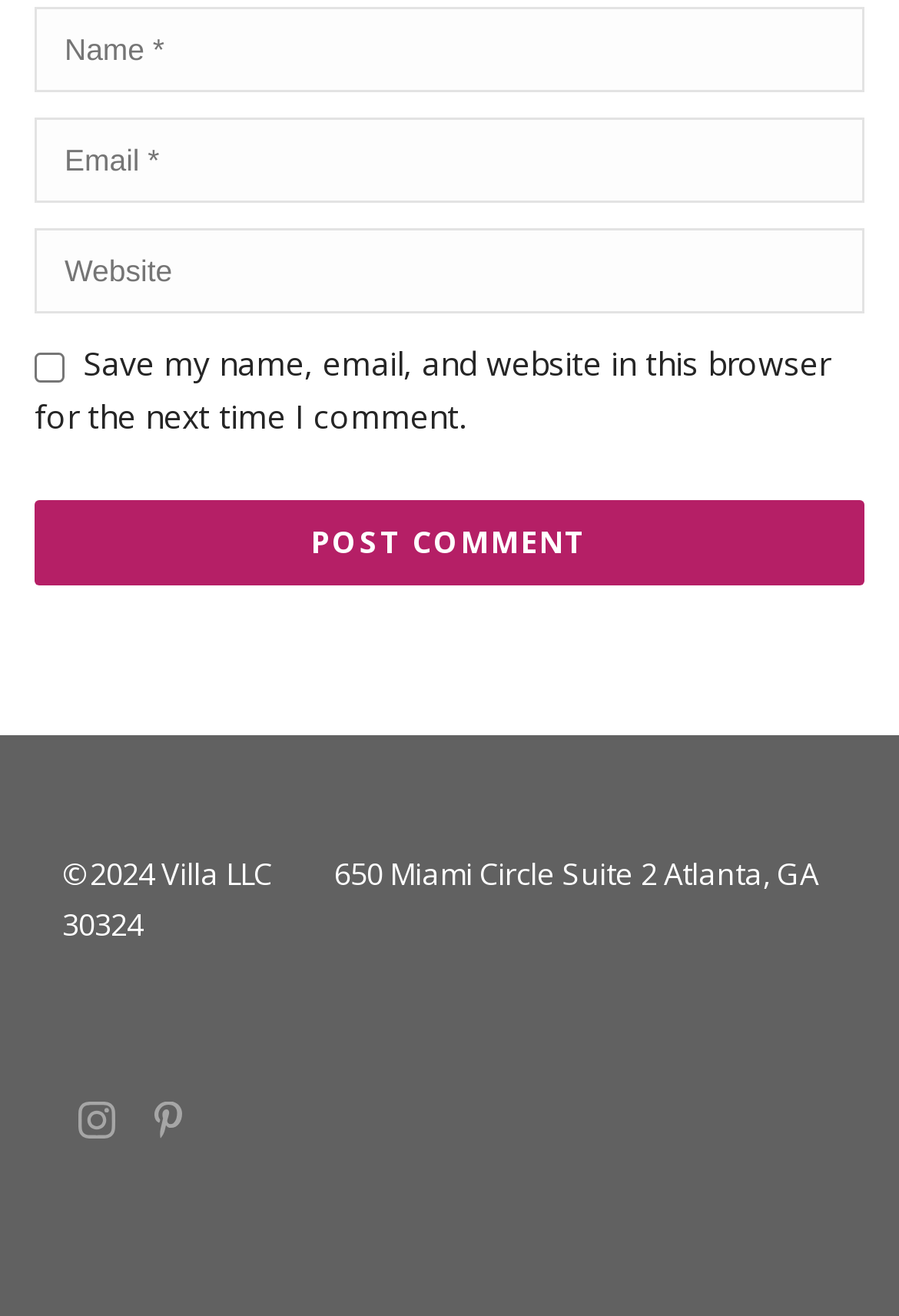Find the bounding box coordinates for the UI element whose description is: "name="email" placeholder="Email *"". The coordinates should be four float numbers between 0 and 1, in the format [left, top, right, bottom].

[0.038, 0.089, 0.962, 0.154]